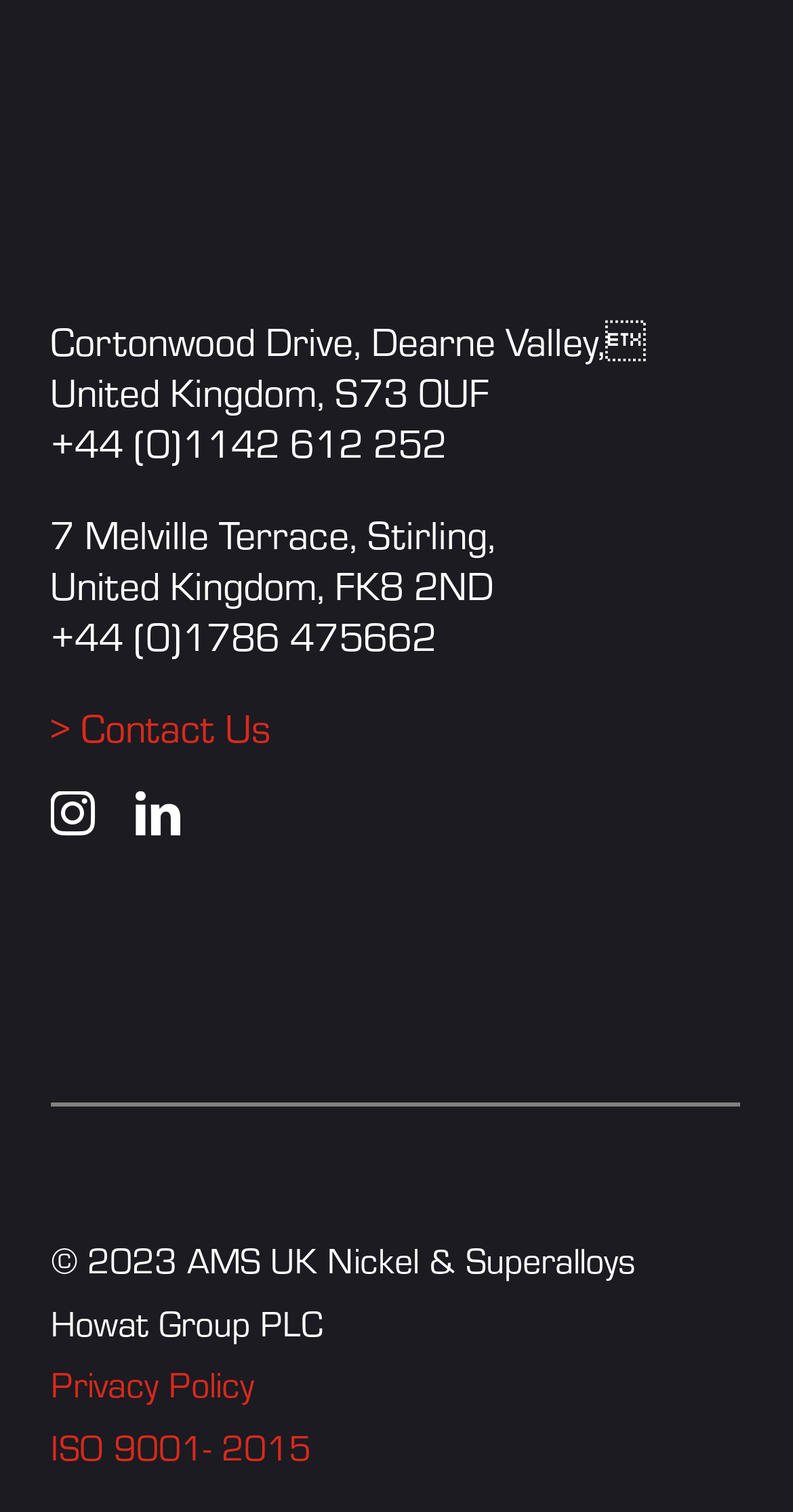What is the address in Dearne Valley?
Answer the question with as much detail as possible.

I found the address by looking at the static text elements at the top of the webpage, which provide the address 'Cortonwood Drive, Dearne Valley, United Kingdom, S73 0UF'.